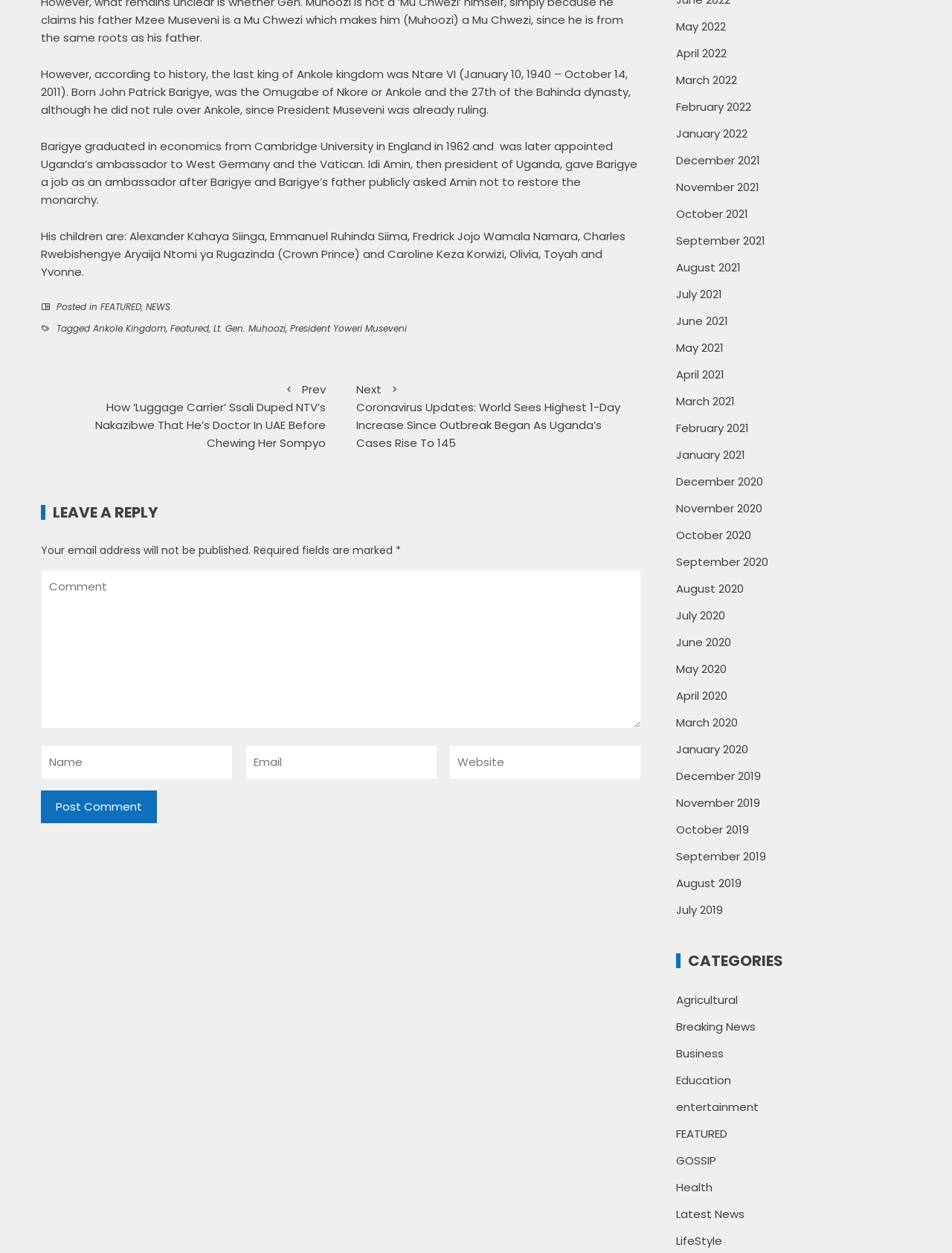Identify the bounding box for the UI element described as: "LifeStyle". The coordinates should be four float numbers between 0 and 1, i.e., [left, top, right, bottom].

[0.71, 0.983, 0.759, 0.998]